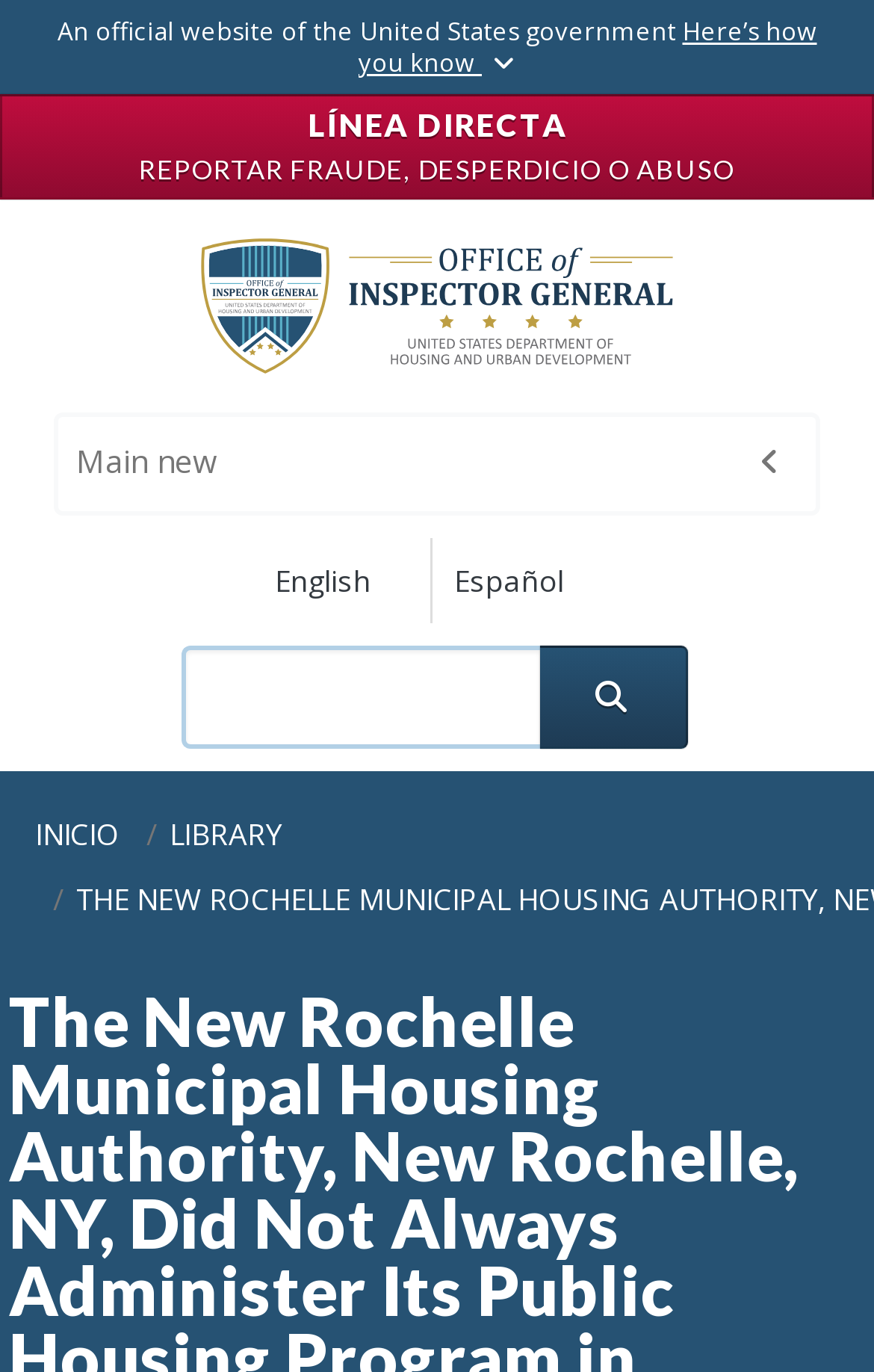Determine the coordinates of the bounding box that should be clicked to complete the instruction: "Switch to English". The coordinates should be represented by four float numbers between 0 and 1: [left, top, right, bottom].

[0.314, 0.408, 0.424, 0.438]